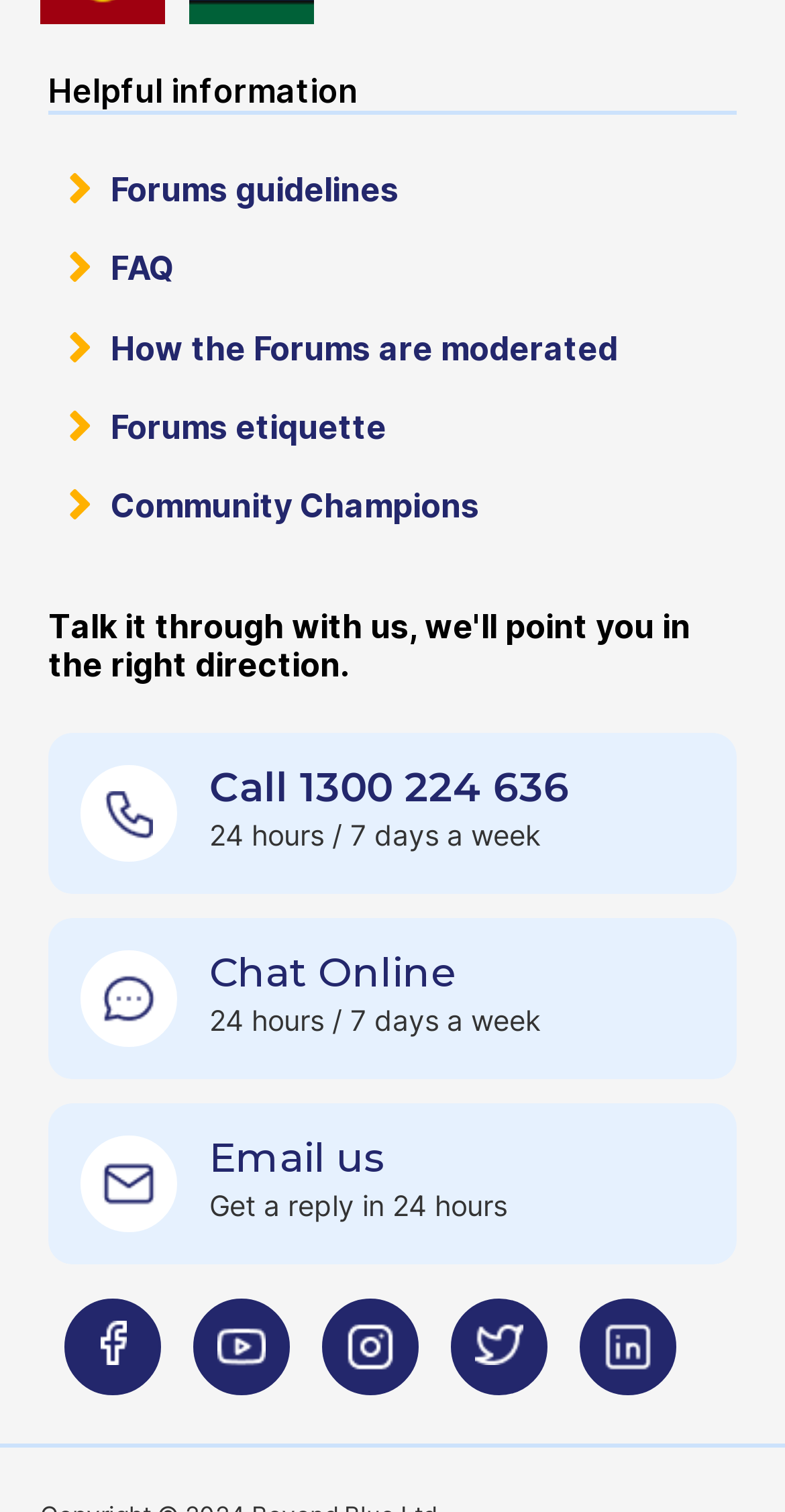By analyzing the image, answer the following question with a detailed response: What is the first link on the webpage?

The first link on the webpage is 'Forums guidelines' which is located at the top left corner of the webpage with a bounding box coordinate of [0.062, 0.112, 0.508, 0.138].